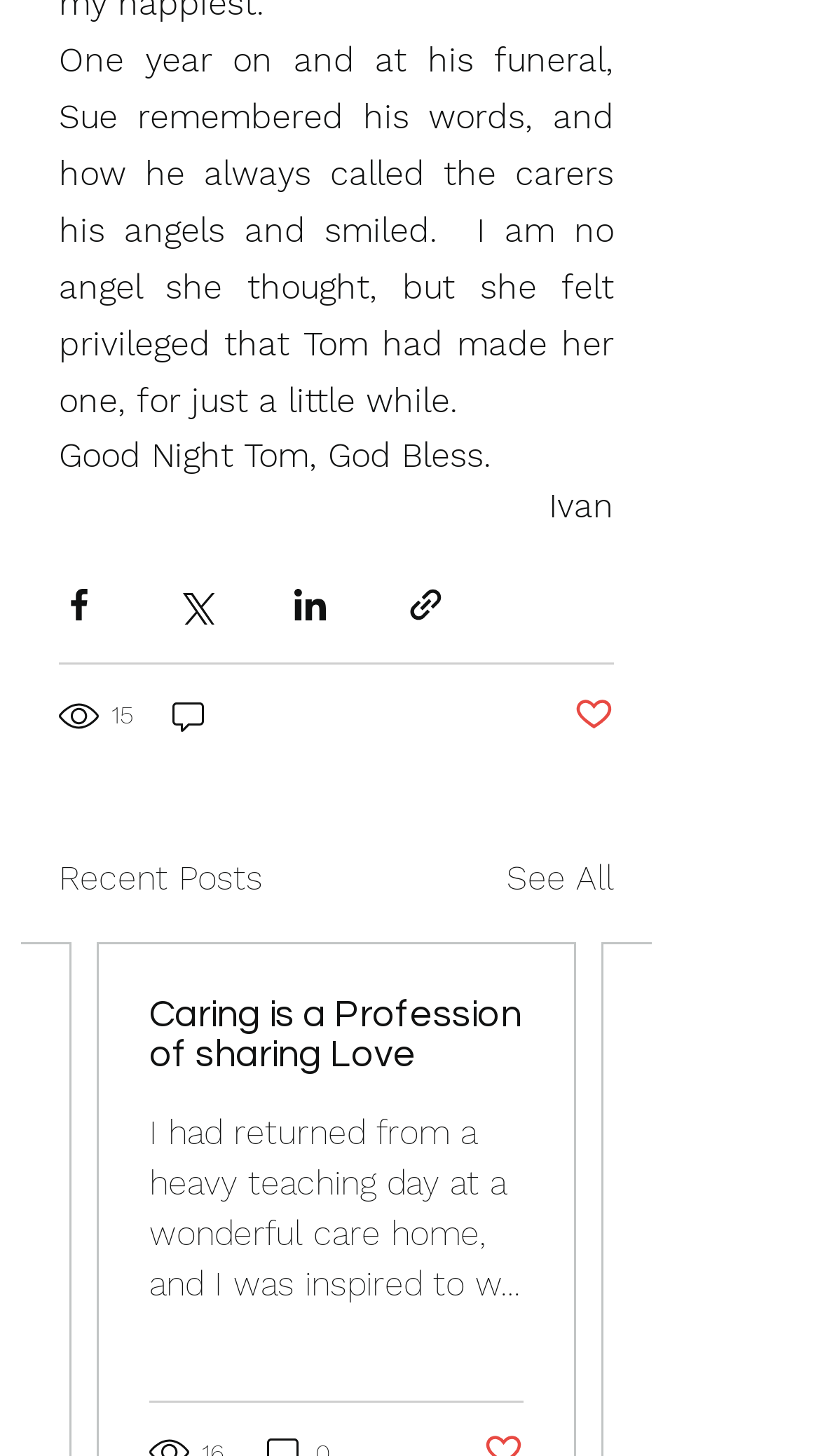Pinpoint the bounding box coordinates of the clickable area necessary to execute the following instruction: "Share via Twitter". The coordinates should be given as four float numbers between 0 and 1, namely [left, top, right, bottom].

[0.213, 0.401, 0.262, 0.429]